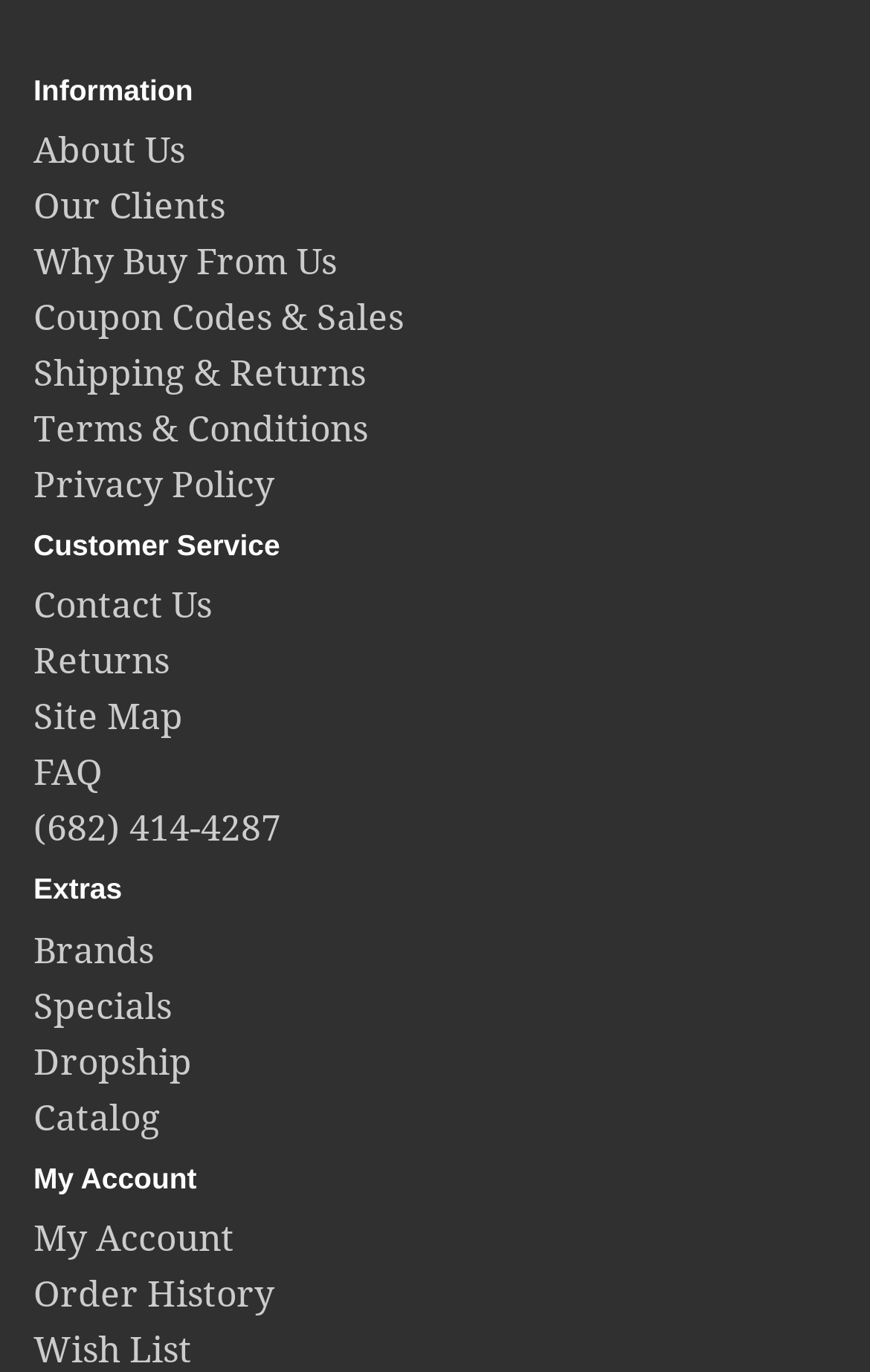Use a single word or phrase to answer the question:
What is the first link under 'Information'?

About Us